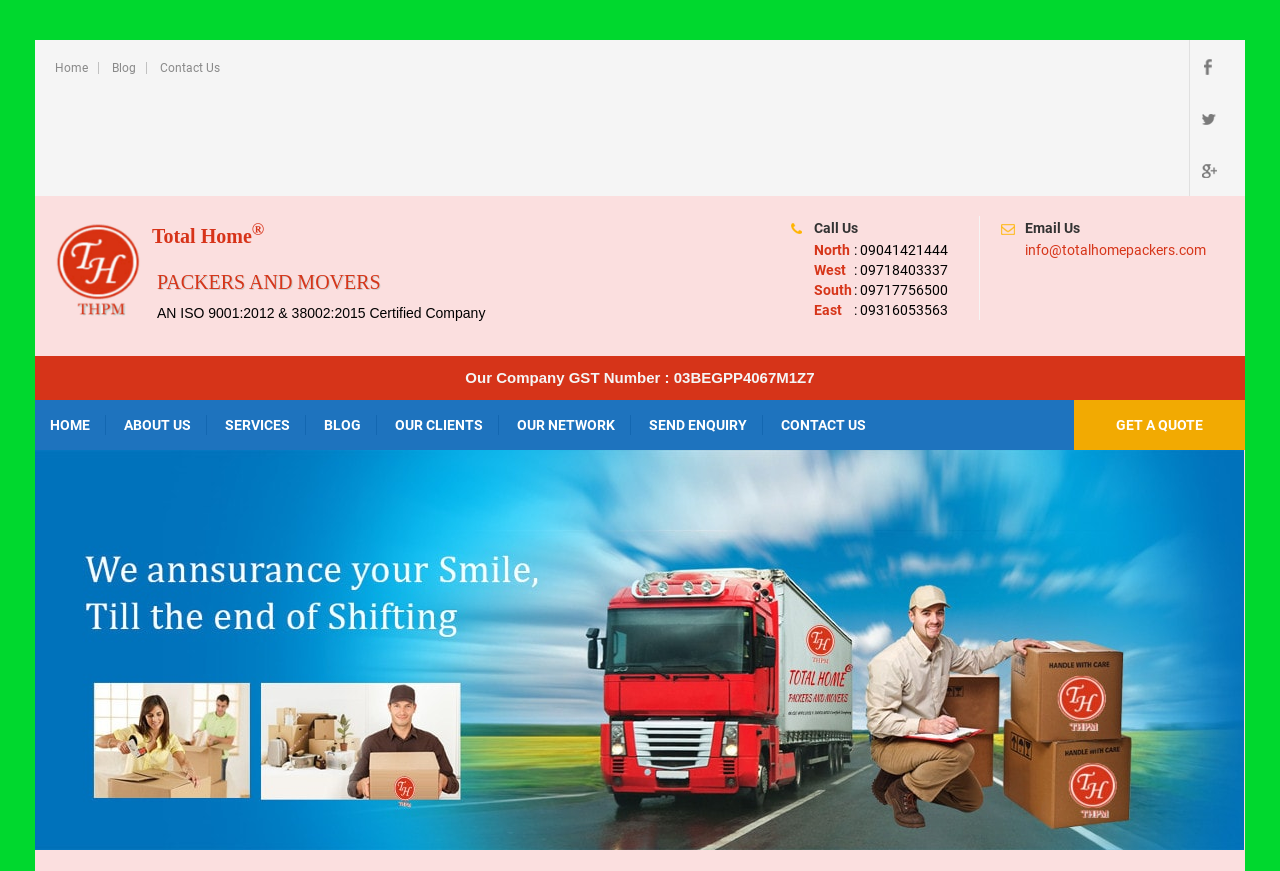Determine the bounding box coordinates for the clickable element required to fulfill the instruction: "Get a quote". Provide the coordinates as four float numbers between 0 and 1, i.e., [left, top, right, bottom].

[0.839, 0.459, 0.973, 0.517]